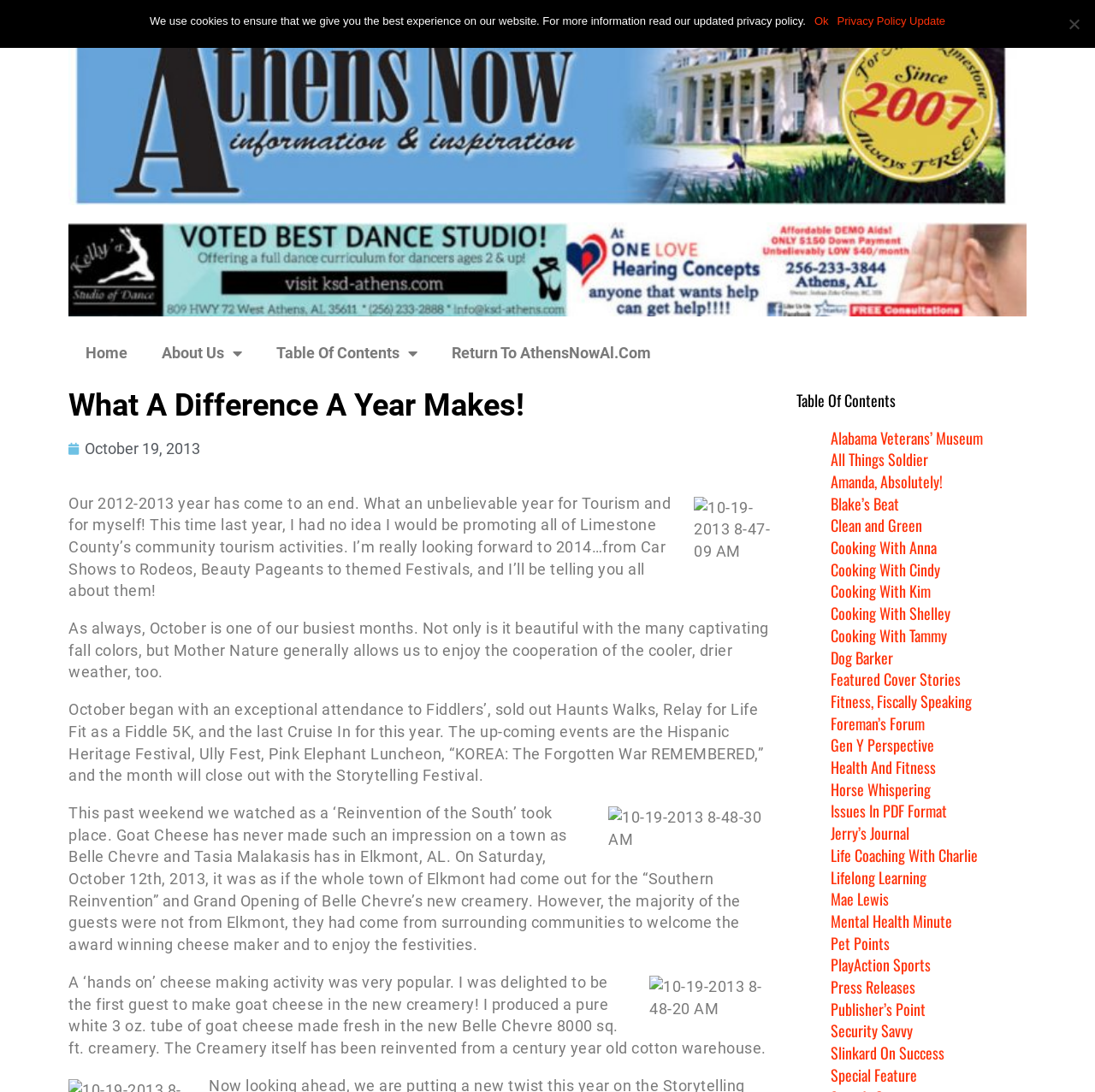Determine the bounding box coordinates for the clickable element to execute this instruction: "Click the 'Return To AthensNowAl.Com' link". Provide the coordinates as four float numbers between 0 and 1, i.e., [left, top, right, bottom].

[0.397, 0.305, 0.61, 0.341]